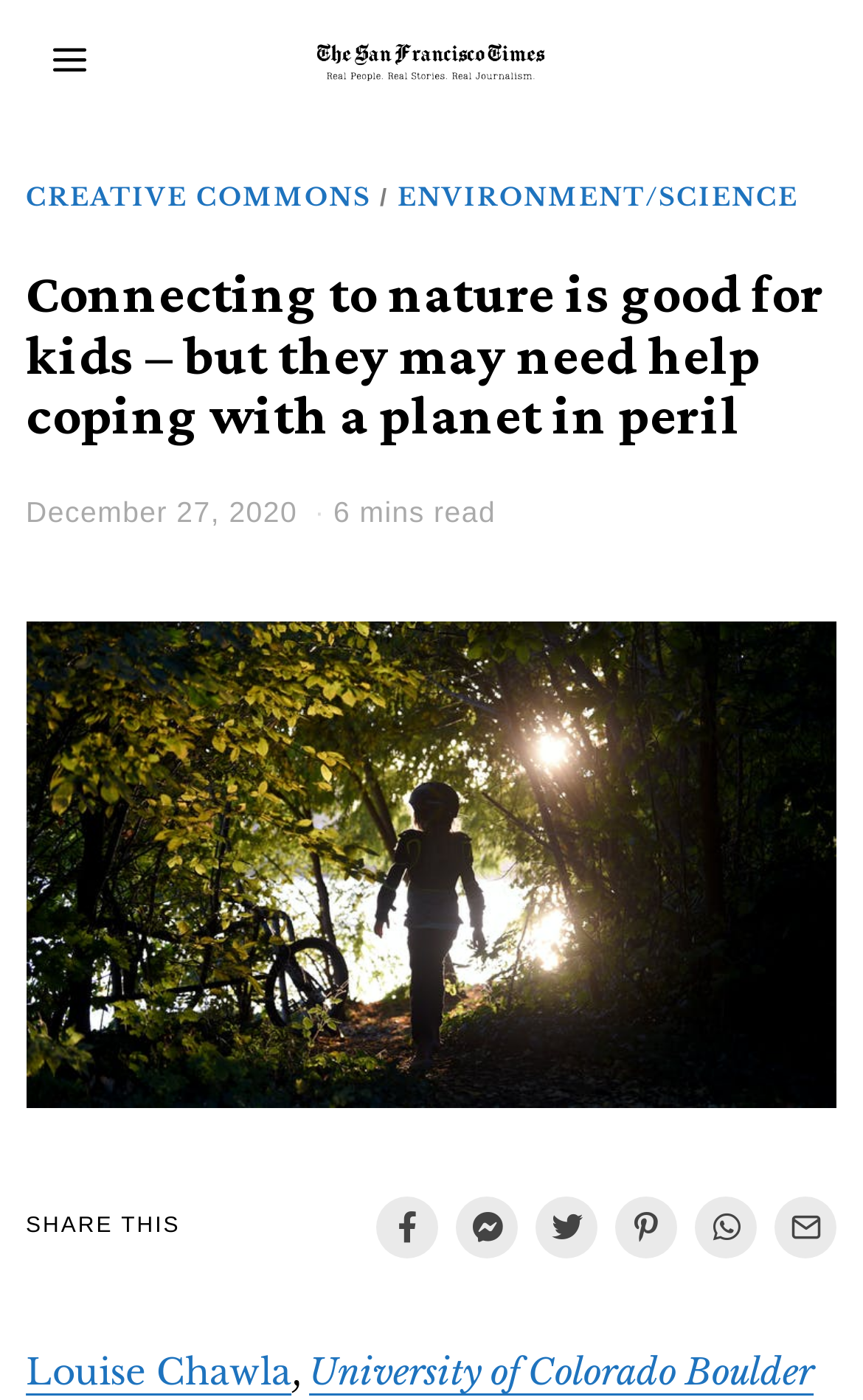Identify and provide the main heading of the webpage.

Connecting to nature is good for kids – but they may need help coping with a planet in peril